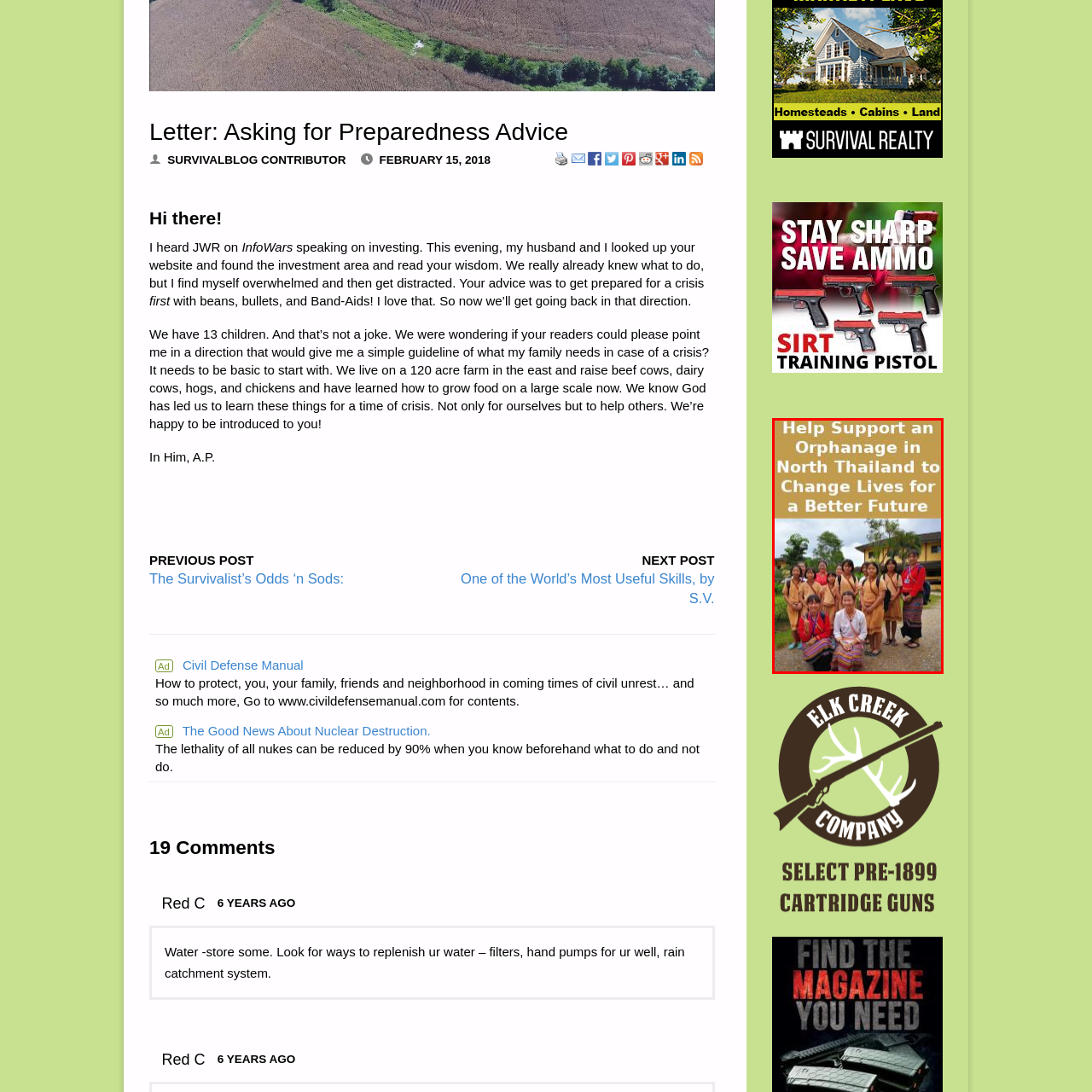Please analyze the portion of the image highlighted by the red bounding box and respond to the following question with a detailed explanation based on what you see: What type of building is in the background?

The image shows the group of people standing in front of a building, and the caption mentions that it appears to be an orphanage or community center, suggesting that the building is a place where the children and young adults gather and receive support.